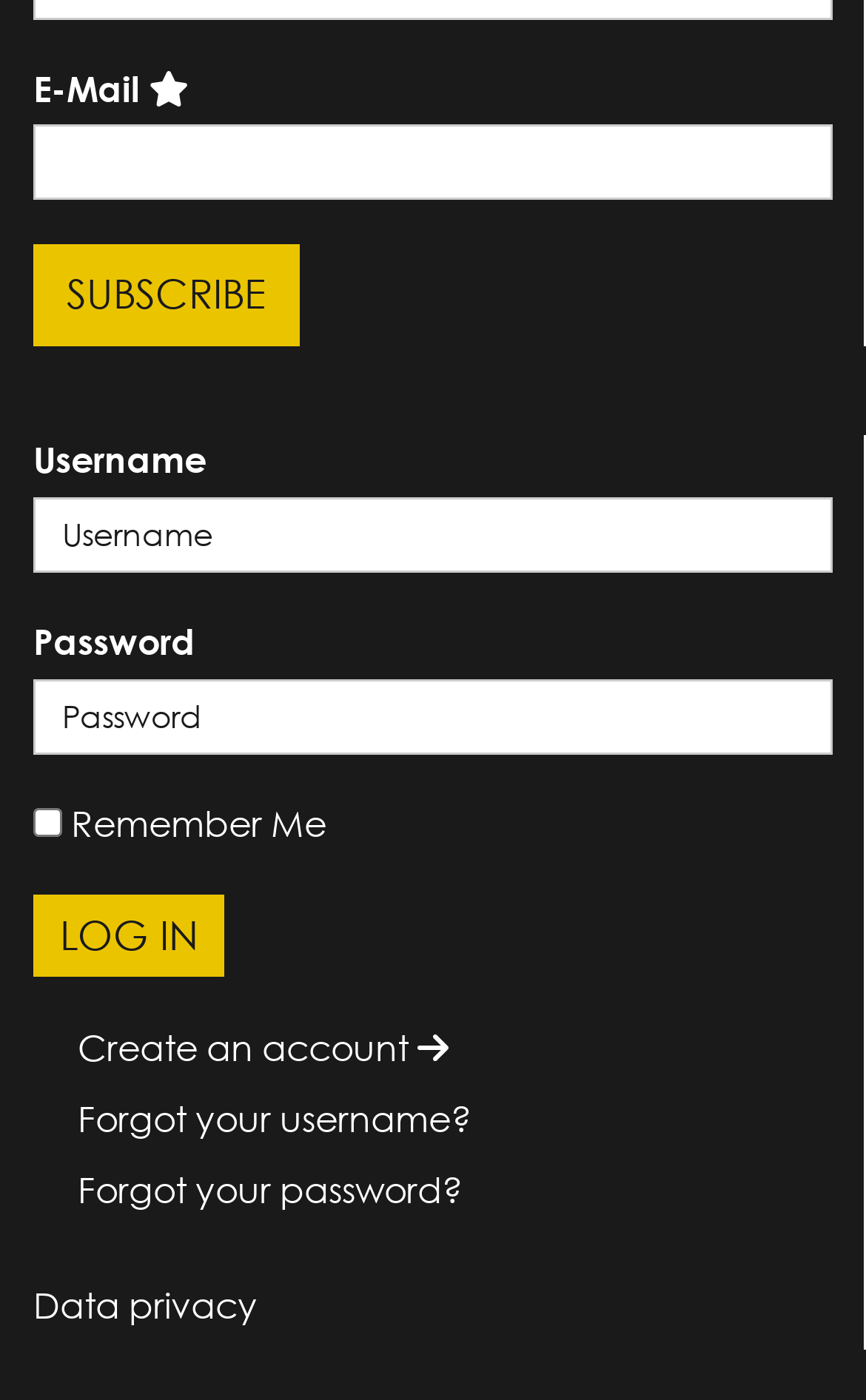Provide the bounding box for the UI element matching this description: "parent_node: Password name="password" placeholder="Password"".

[0.038, 0.477, 0.962, 0.531]